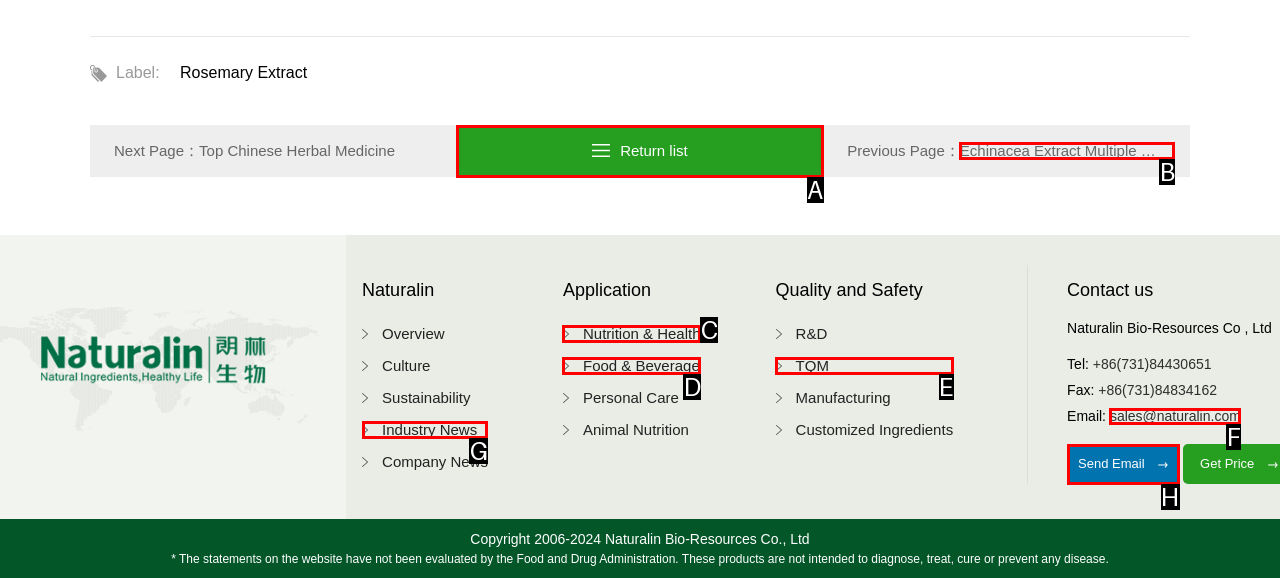From the options shown, which one fits the description: 2024-05-25? Respond with the appropriate letter.

None